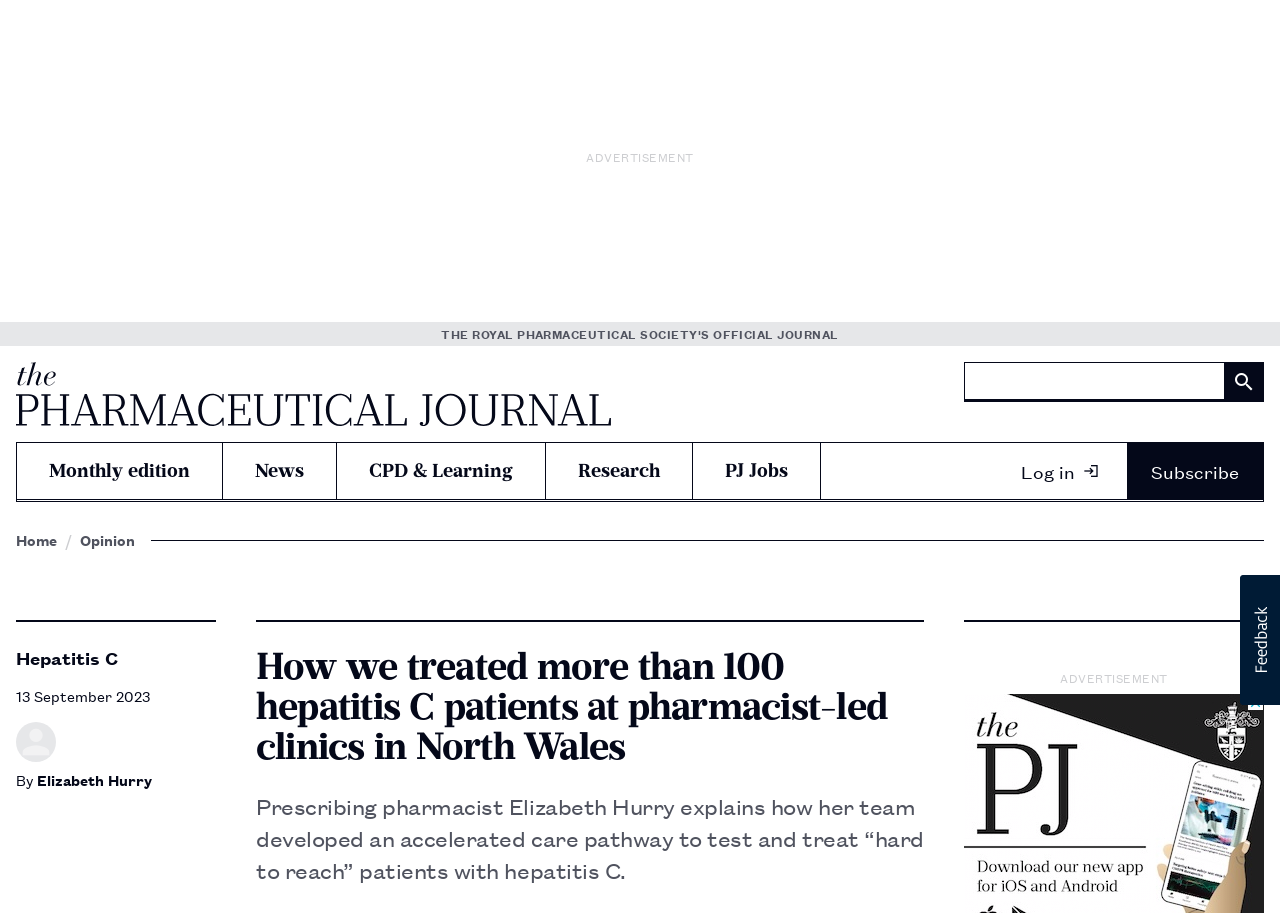Please identify the coordinates of the bounding box that should be clicked to fulfill this instruction: "Provide feedback".

[0.969, 0.63, 1.0, 0.772]